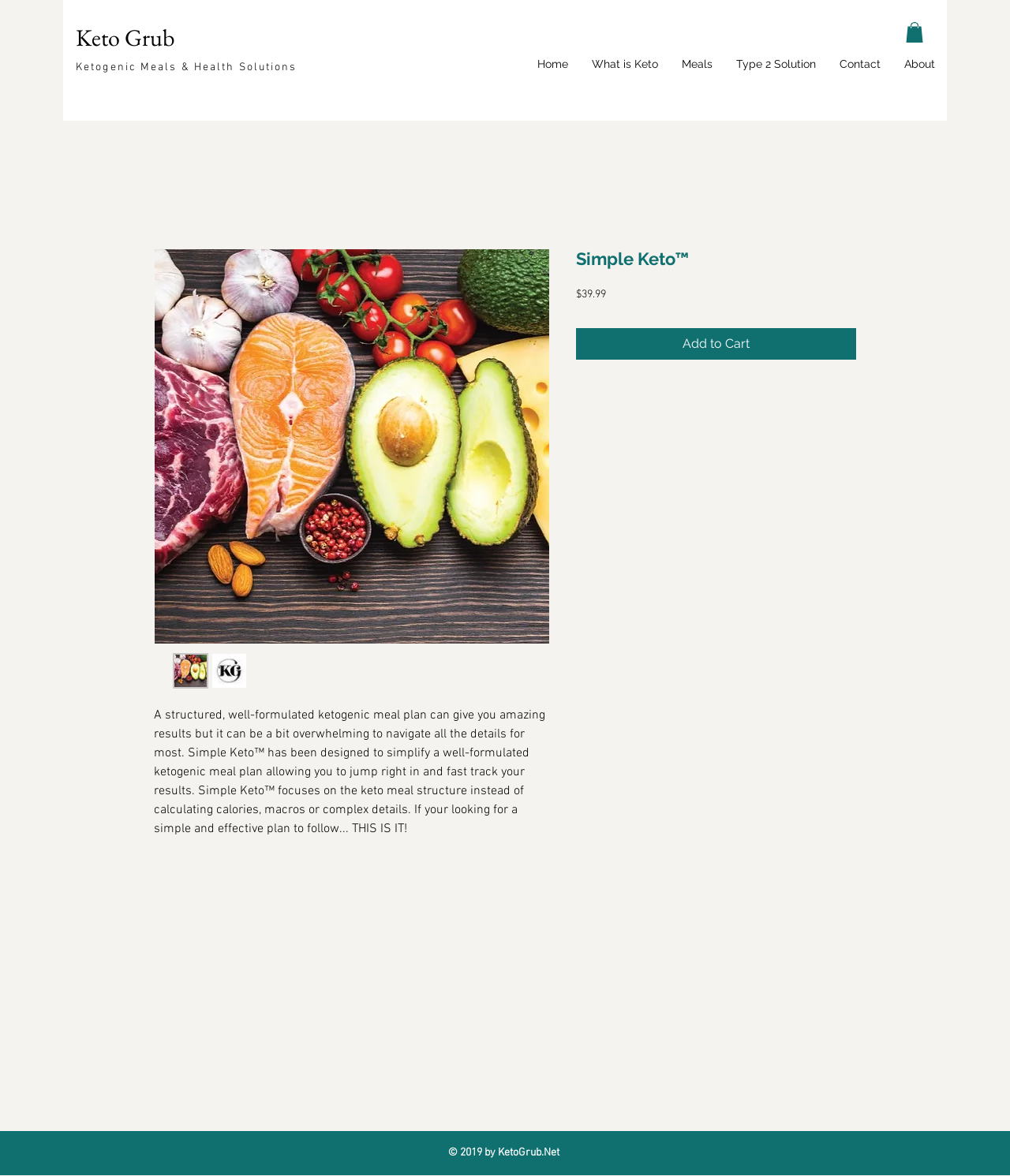What is the purpose of the Simple Keto plan?
Based on the visual content, answer with a single word or a brief phrase.

Simplify a well-formulated ketogenic meal plan